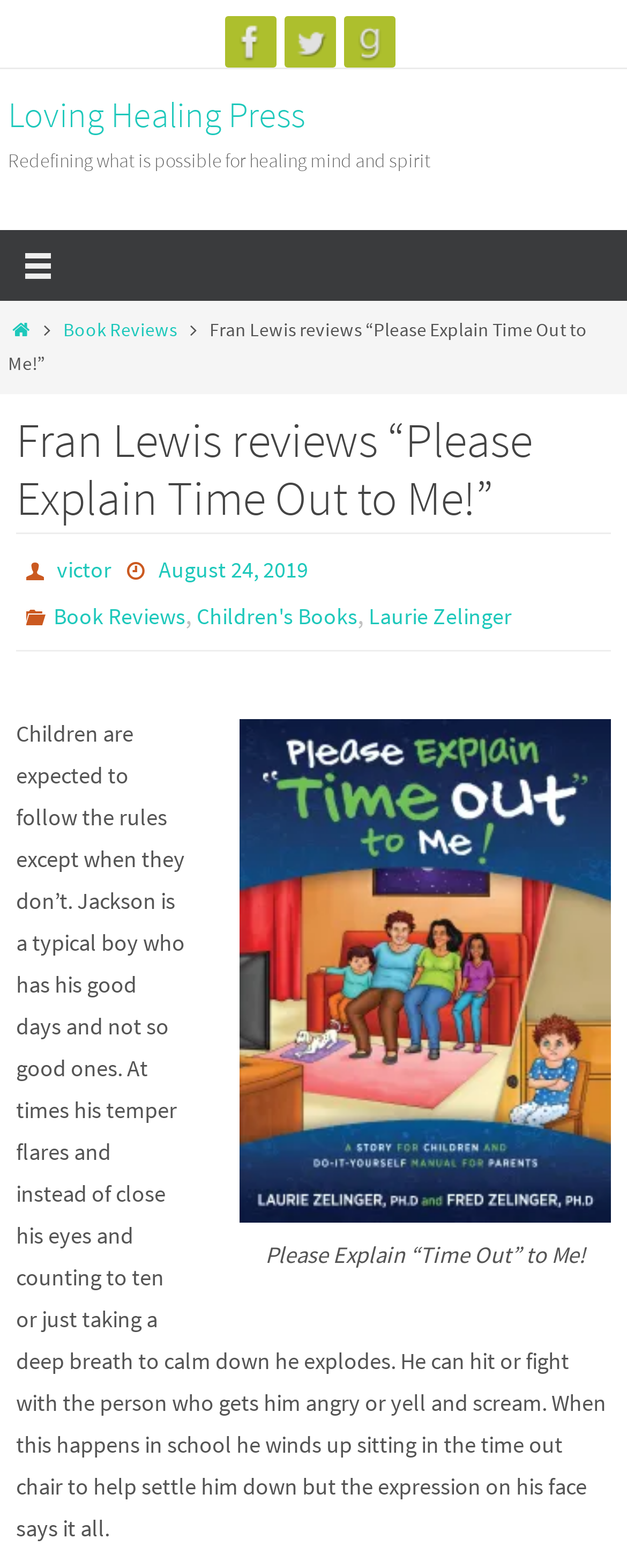Please identify the bounding box coordinates of the clickable element to fulfill the following instruction: "Click on Facebook". The coordinates should be four float numbers between 0 and 1, i.e., [left, top, right, bottom].

[0.358, 0.01, 0.44, 0.043]